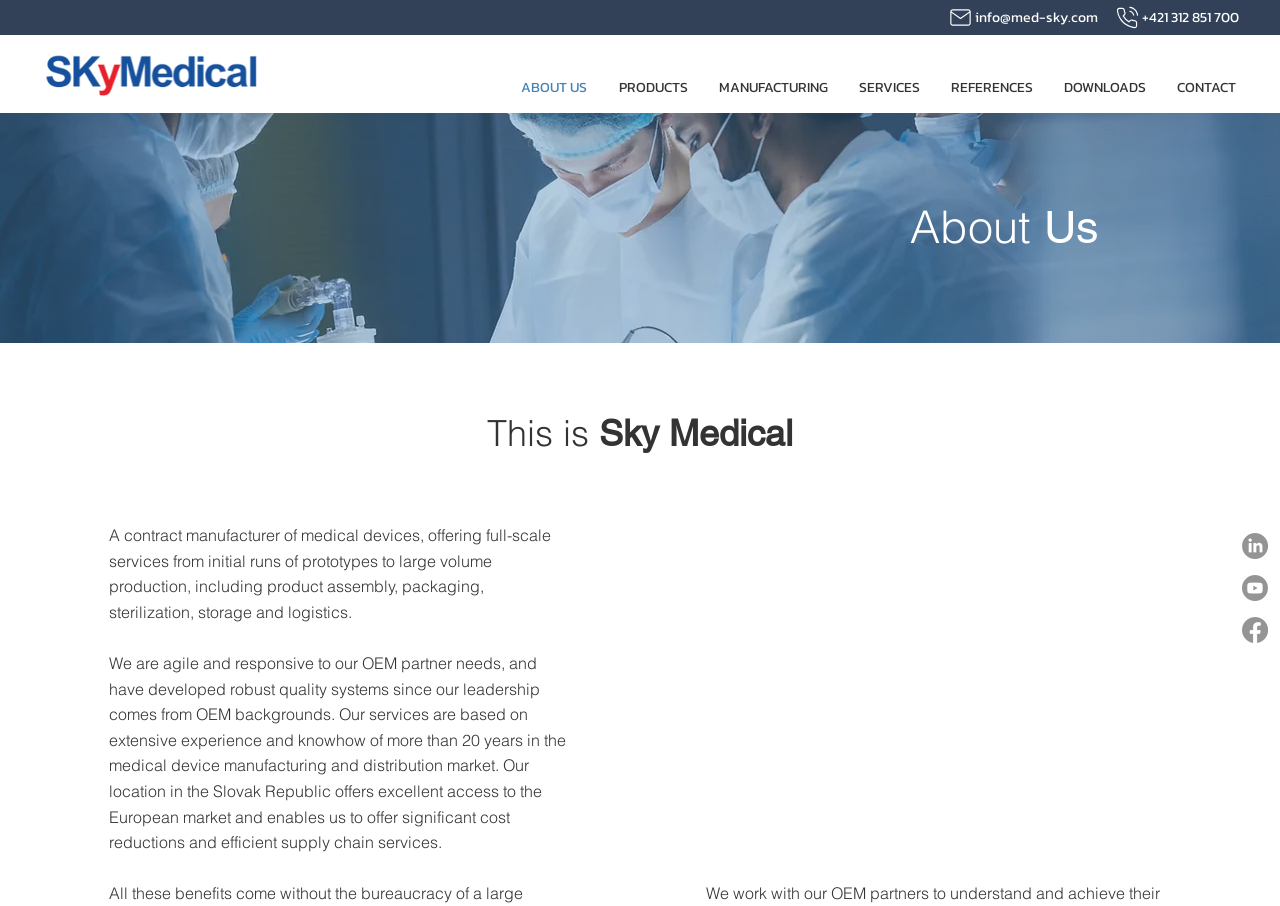Refer to the image and answer the question with as much detail as possible: What is the location of the company?

The location of the company is mentioned in the text as 'Our location in the Slovak Republic offers excellent access to the European market and enables us to offer significant cost reductions and efficient supply chain services'.